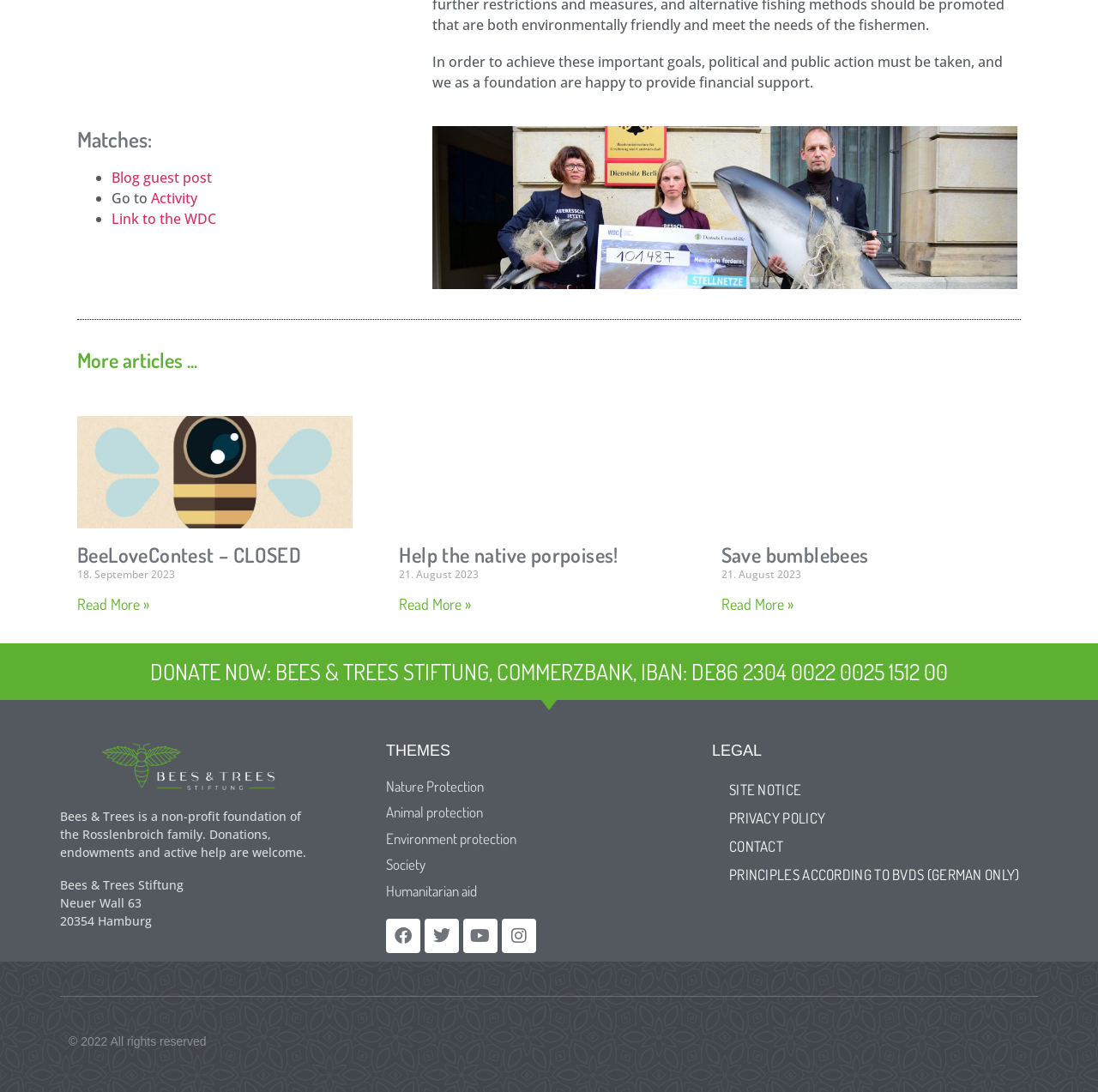Using the information from the screenshot, answer the following question thoroughly:
How many social media links are available?

I counted the number of social media links at the bottom of the webpage, which are Facebook, Twitter, Youtube, and Instagram.